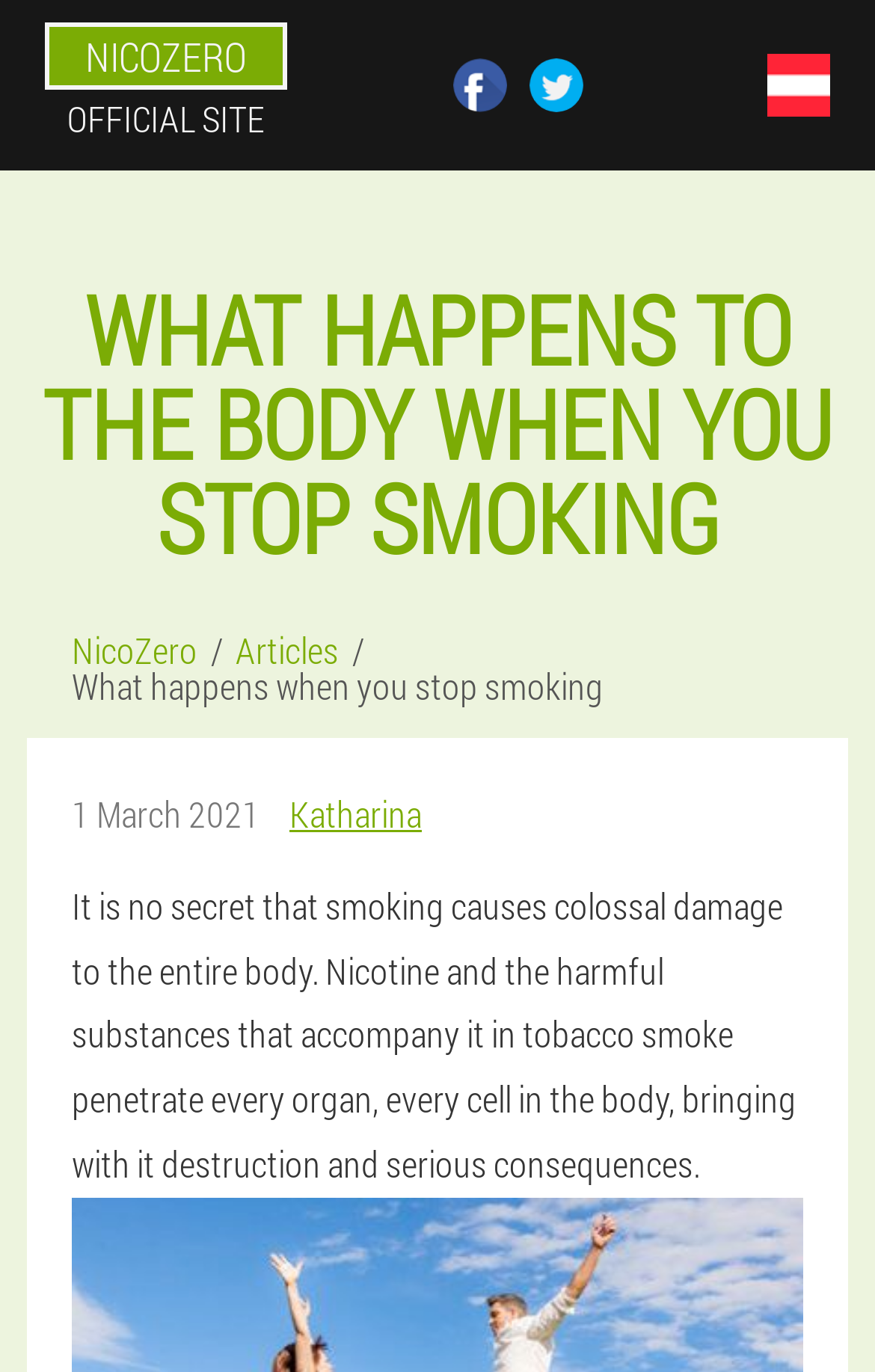What social media platforms are available?
Examine the screenshot and reply with a single word or phrase.

Facebook, Twitter